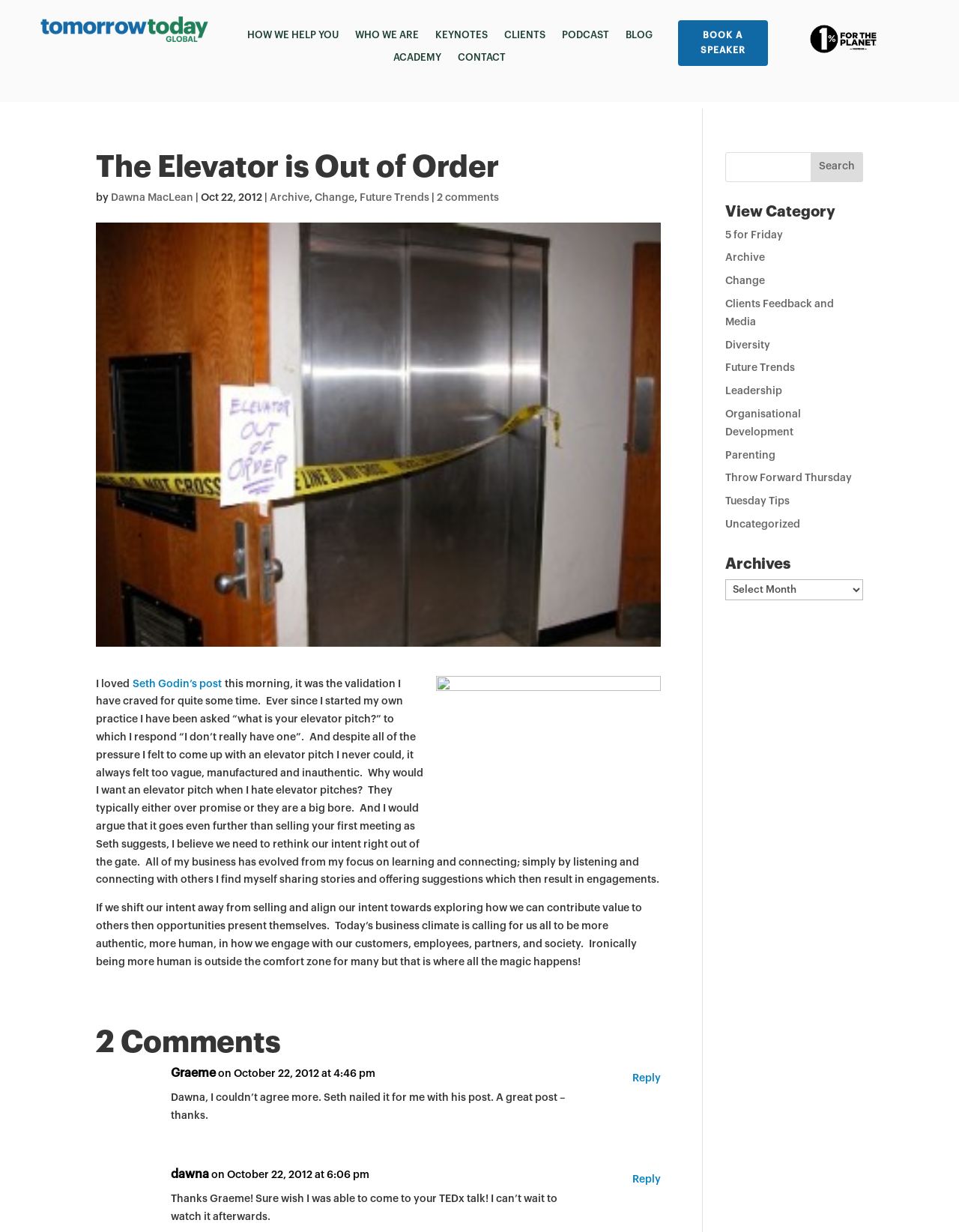Bounding box coordinates are given in the format (top-left x, top-left y, bottom-right x, bottom-right y). All values should be floating point numbers between 0 and 1. Provide the bounding box coordinate for the UI element described as: Throw Forward Thursday

[0.756, 0.384, 0.888, 0.393]